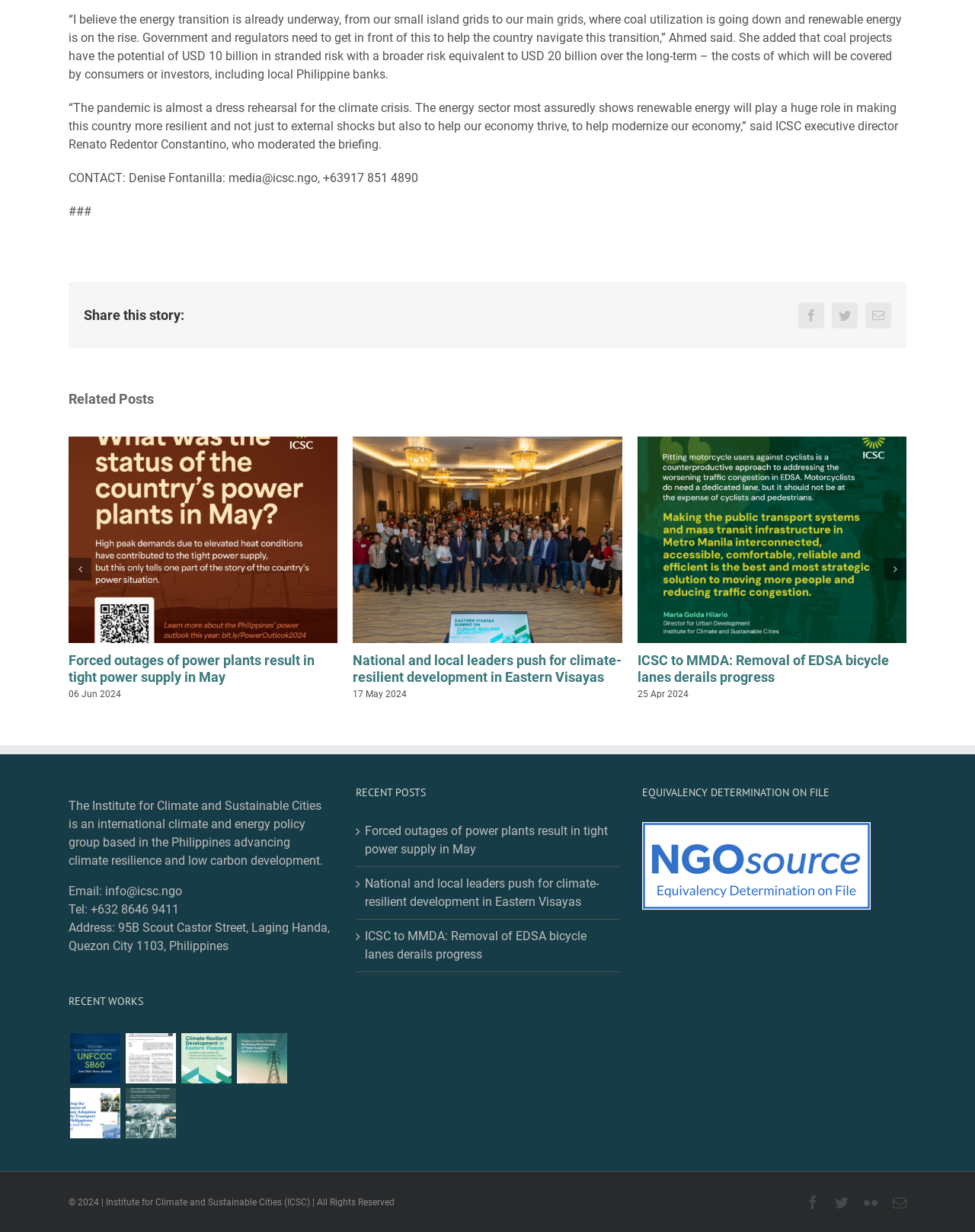Answer the following query with a single word or phrase:
What is the date of the article 'Forced outages of power plants result in tight power supply in May'?

06 Jun 2024